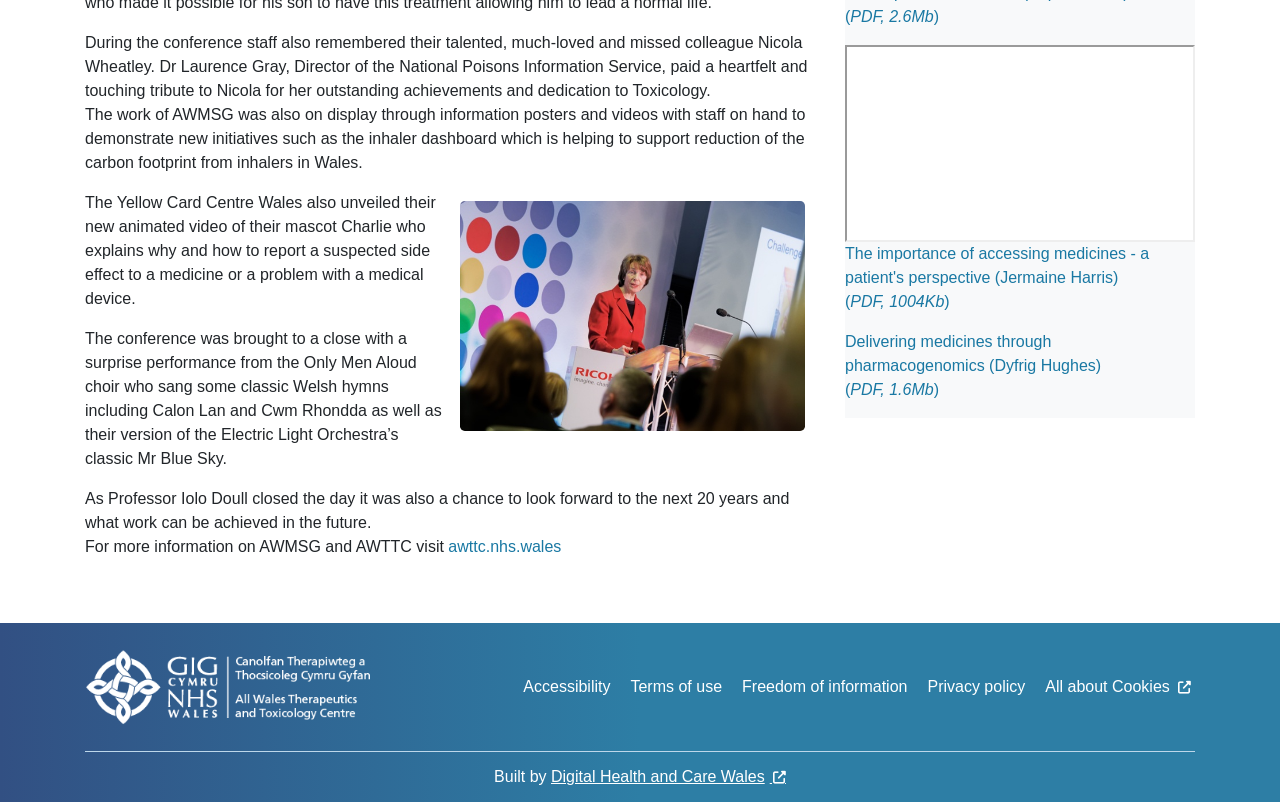Locate the coordinates of the bounding box for the clickable region that fulfills this instruction: "Click the link to AWMSG website".

[0.35, 0.67, 0.439, 0.692]